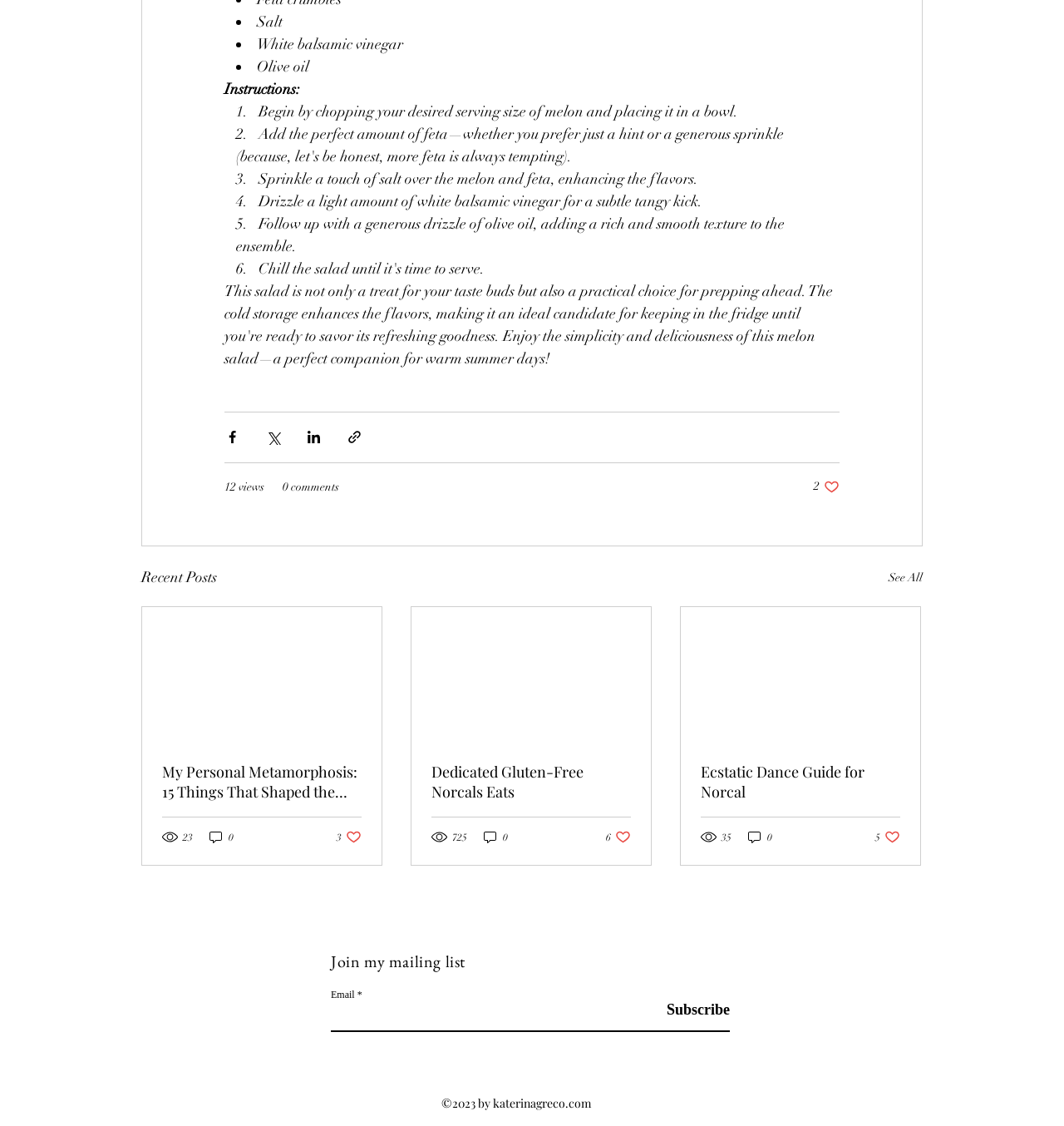Determine the bounding box coordinates for the region that must be clicked to execute the following instruction: "Read the article 'My Personal Metamorphosis: 15 Things That Shaped the New Me'".

[0.152, 0.676, 0.34, 0.712]